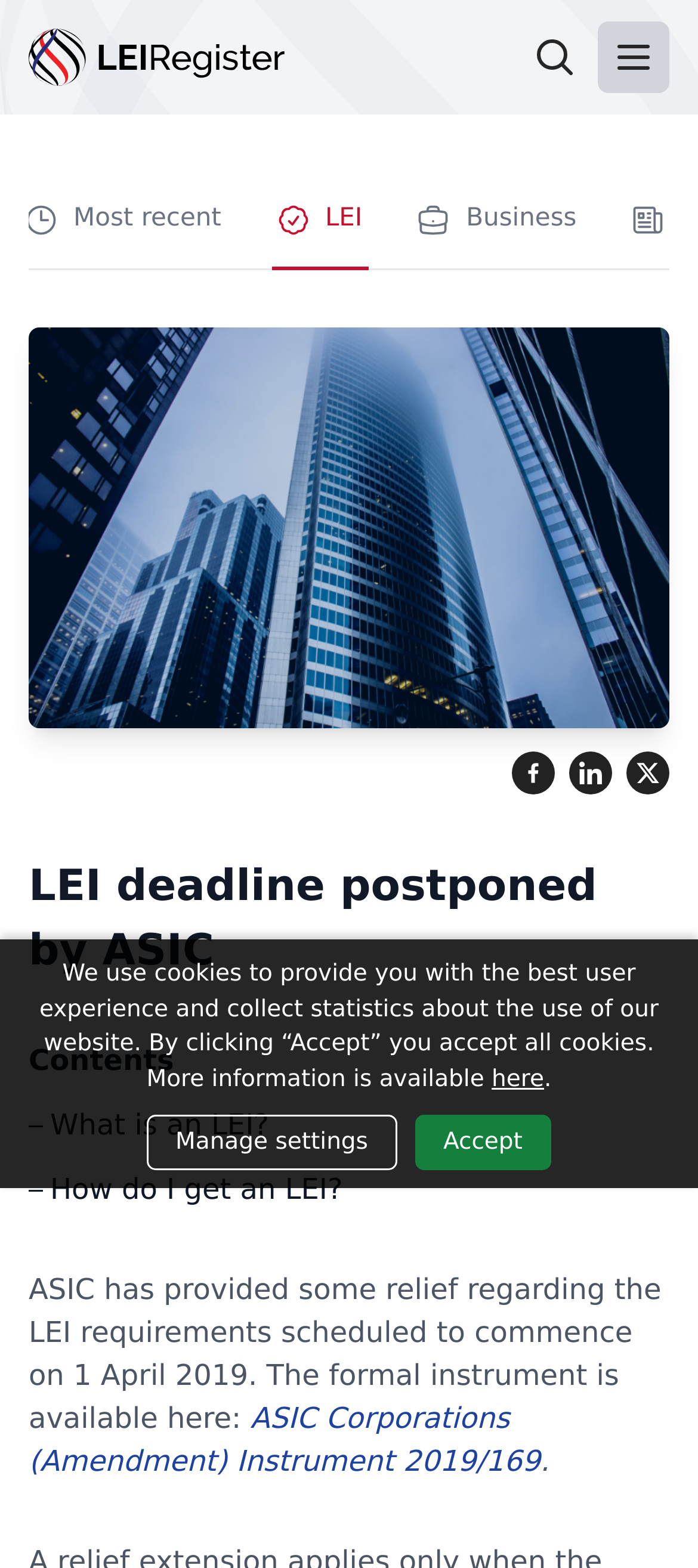What is the topic of the webpage? Look at the image and give a one-word or short phrase answer.

LEI deadline